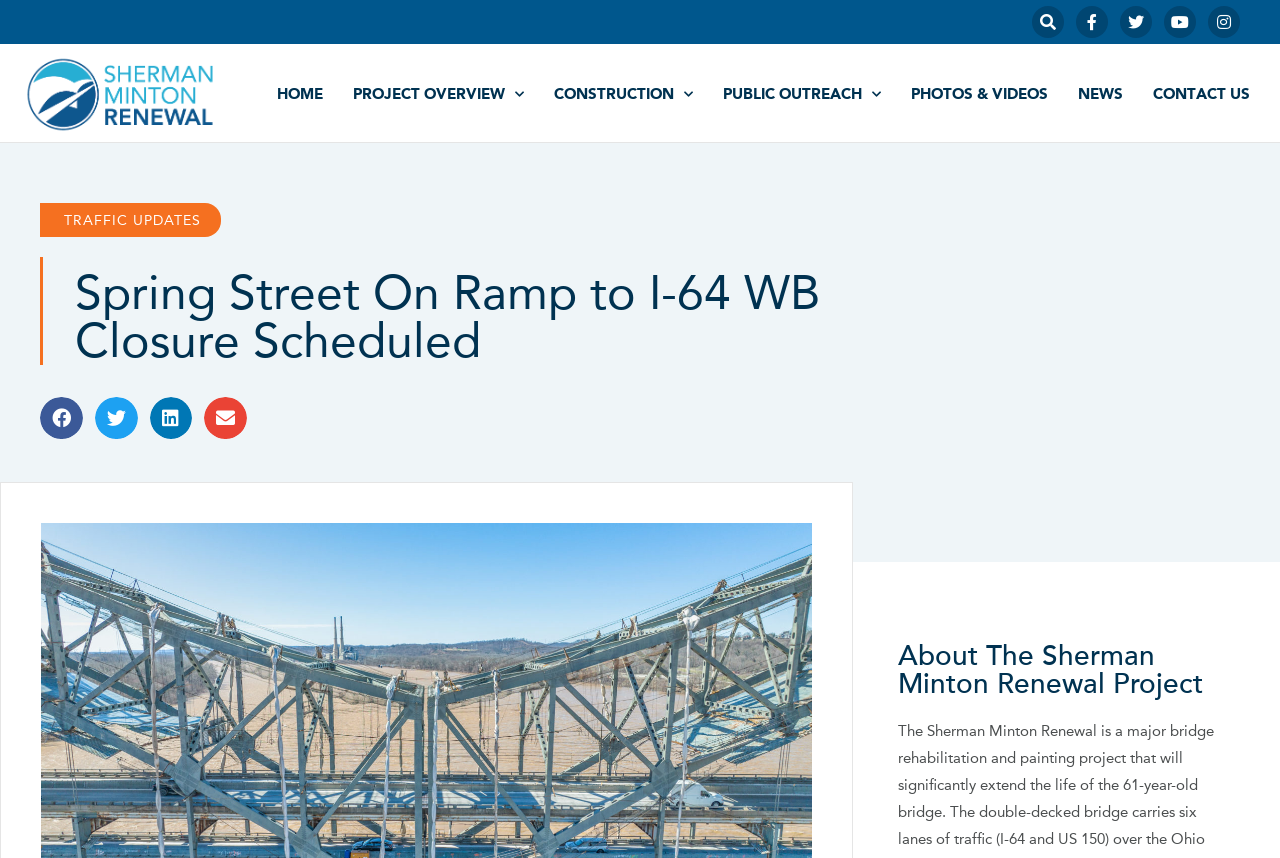What is the function of the 'Share on' buttons?
Provide a detailed answer to the question using information from the image.

The 'Share on' buttons, including Share on Facebook, Share on Twitter, Share on LinkedIn, and Share on Email, allow users to share the webpage's content on various social media platforms and via email.